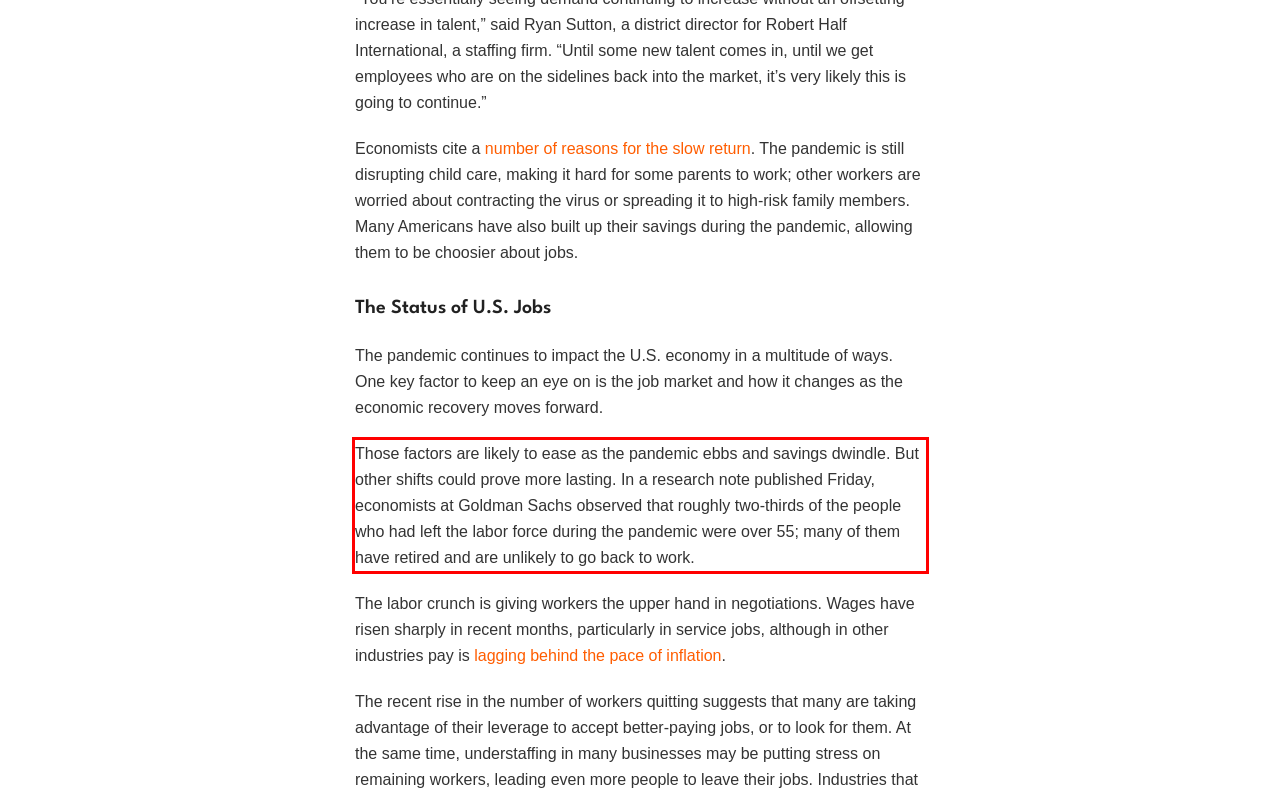You have a screenshot of a webpage, and there is a red bounding box around a UI element. Utilize OCR to extract the text within this red bounding box.

Those factors are likely to ease as the pandemic ebbs and savings dwindle. But other shifts could prove more lasting. In a research note published Friday, economists at Goldman Sachs observed that roughly two-thirds of the people who had left the labor force during the pandemic were over 55; many of them have retired and are unlikely to go back to work.